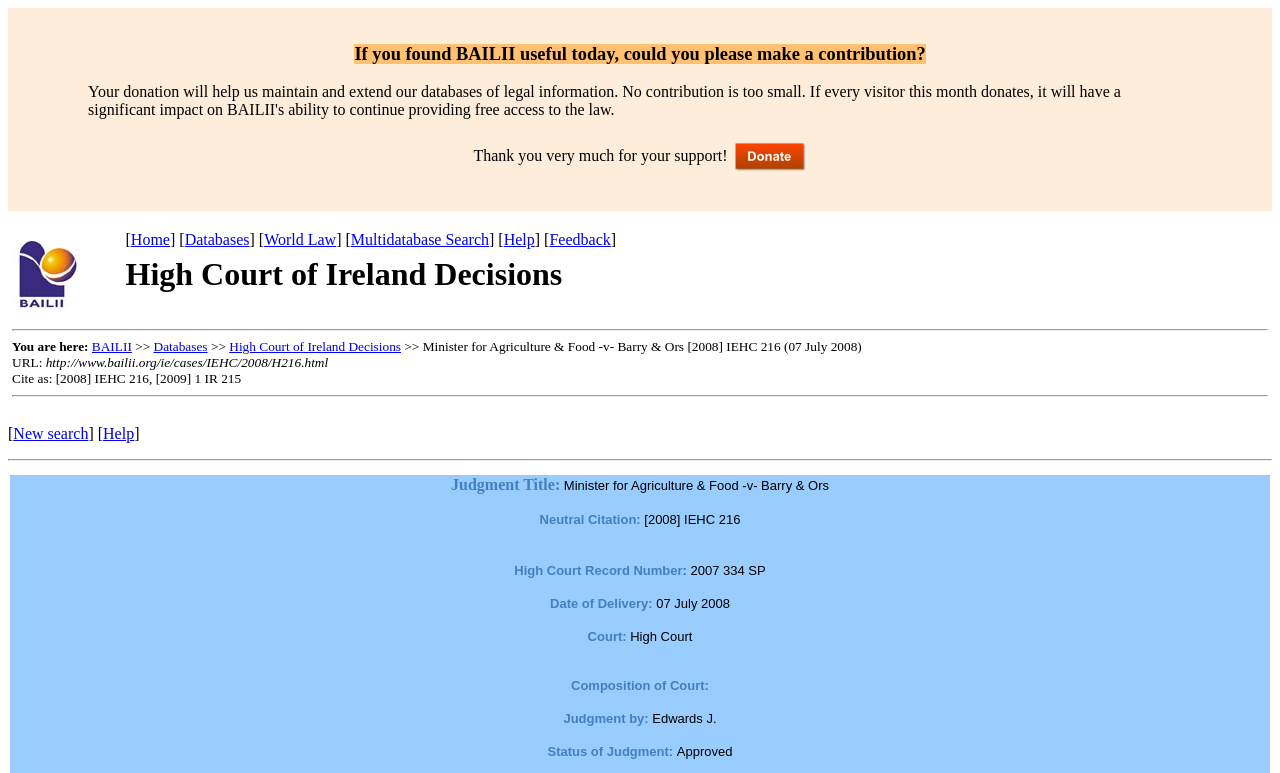Identify the bounding box coordinates of the HTML element based on this description: "name="comment" placeholder="Comment:"".

None